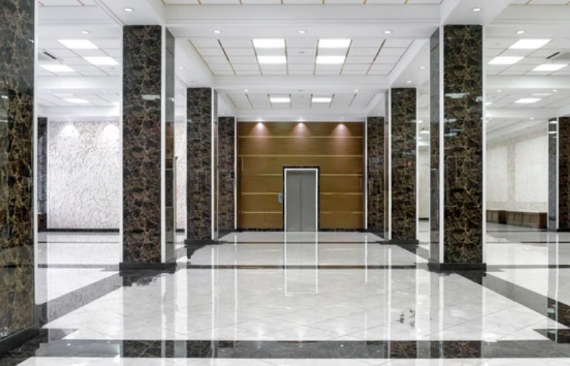Give a comprehensive caption that covers the entire image content.

This image showcases a sophisticated lobby area characterized by sleek, reflective marble flooring and elegant detailing. The space features tall columns with a combination of polished dark stone, enhancing the modern aesthetic. Illuminated by overhead lighting, the lobby is designed to create a bright and welcoming atmosphere. A glass-and-steel elevator is centrally positioned against a textured wall, flanked by additional columns that further accentuate the spaciousness of the area. This setting exemplifies the importance of maintaining a professional appearance, highlighting the benefits of regular commercial floor cleaning services, which can enhance the look and longevity of such environments.